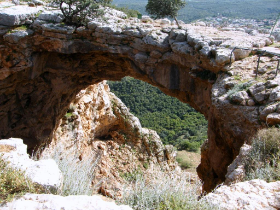Describe all the elements visible in the image meticulously.

The image captures a stunning natural rock arch, intricately formed through years of erosion, set against a backdrop of lush greenery. The arch’s rugged surface features a combination of light and dark tones that highlight the geological textures of the surrounding stone. Below the arch, the valley unfolds, showcasing a vibrant tapestry of foliage that contrasts beautifully with the rocky formation. This remarkable structure likely serves as a testament to the area's rich geological history and natural beauty, inviting viewers to appreciate both its visual splendor and the important role such formations play in the local ecosystem. The overall scene evokes a sense of wonder about the forces of nature that shaped this breathtaking landscape, making it a perfect spot for hiking and exploration.